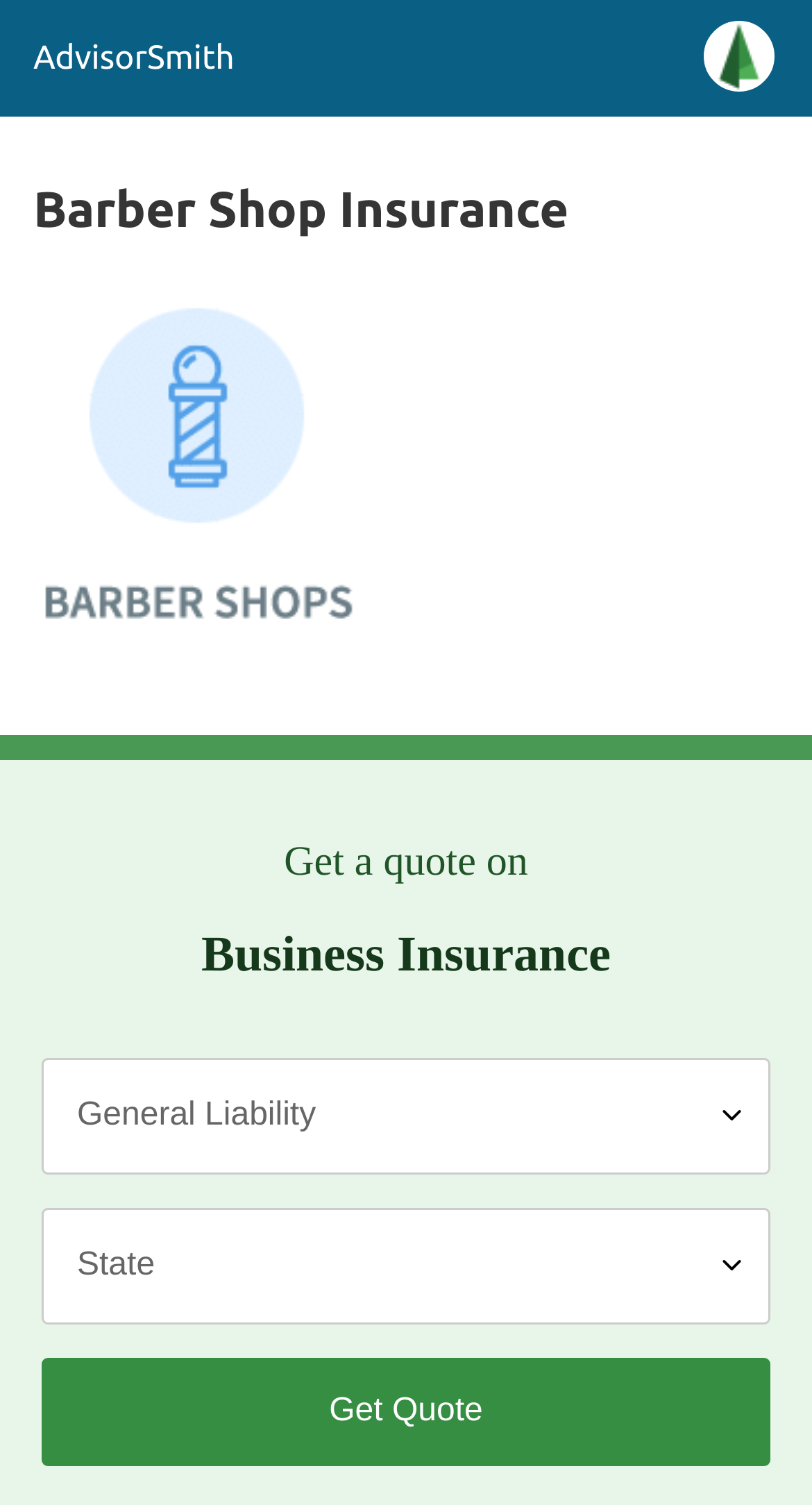Generate a comprehensive description of the webpage.

The webpage is about Barber Shop Insurance, with a focus on getting coverage and quotes. At the top left corner, there is a site icon link with the text "AdvisorSmith" and an accompanying image. Next to it, there is a header section that spans the width of the page, containing a heading that reads "Barber Shop Insurance". 

Below the header, there is a large image that takes up most of the width of the page, also related to Barber Shop Insurance. 

Further down, there is a prominent heading that says "Get a quote on Business Insurance". Below this heading, there are two comboboxes, likely for selecting options related to the insurance quote. 

Finally, at the bottom right corner of the page, there is a "Get Quote" button, encouraging users to take action.